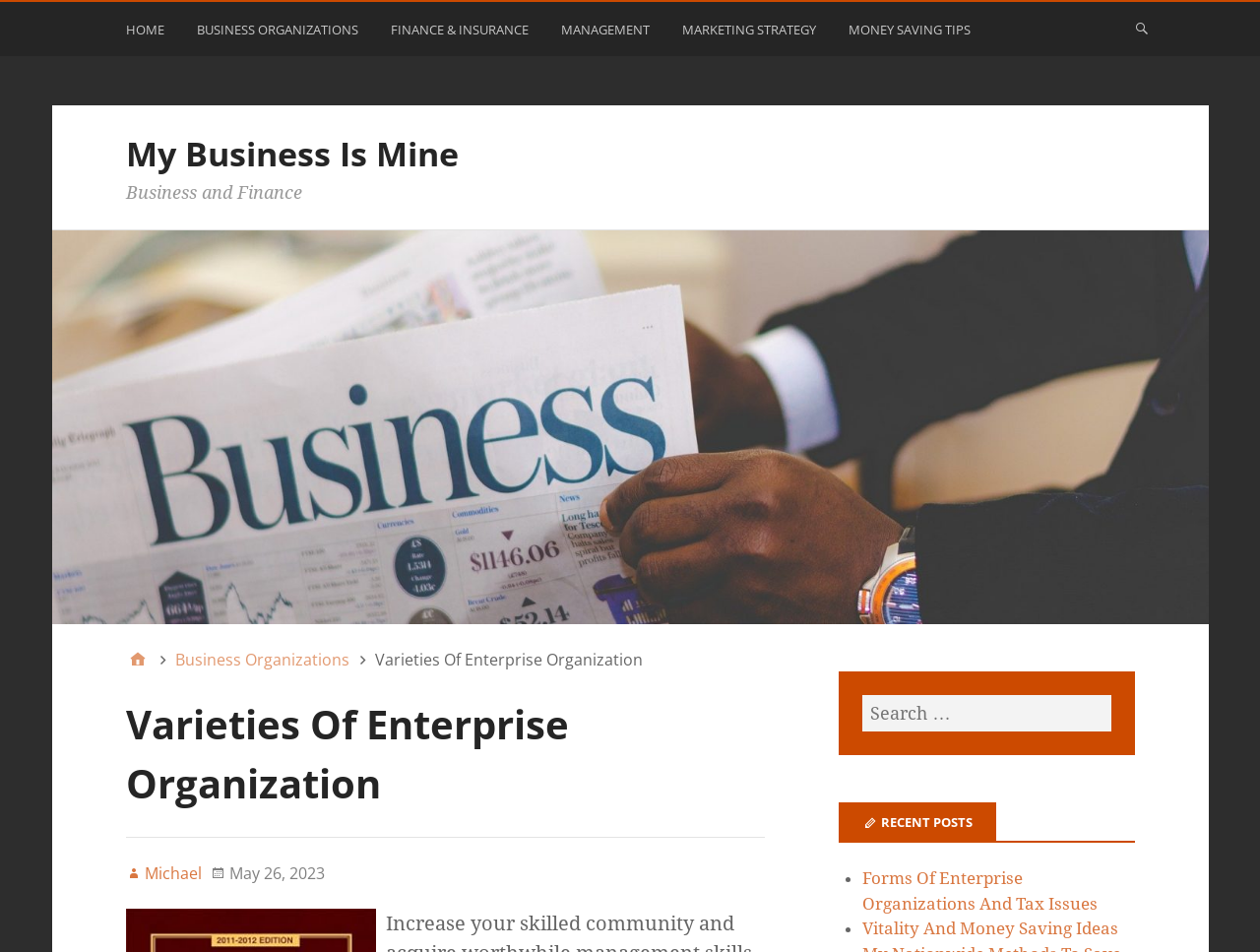What is the name of the author of the latest article?
Provide a concise answer using a single word or phrase based on the image.

Michael